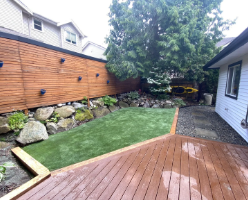Is the area well-maintained?
Look at the image and construct a detailed response to the question.

The caption describes the area as 'well-maintained', suggesting that the plants and shrubs are healthy and the overall setting is tidy and well-cared for.